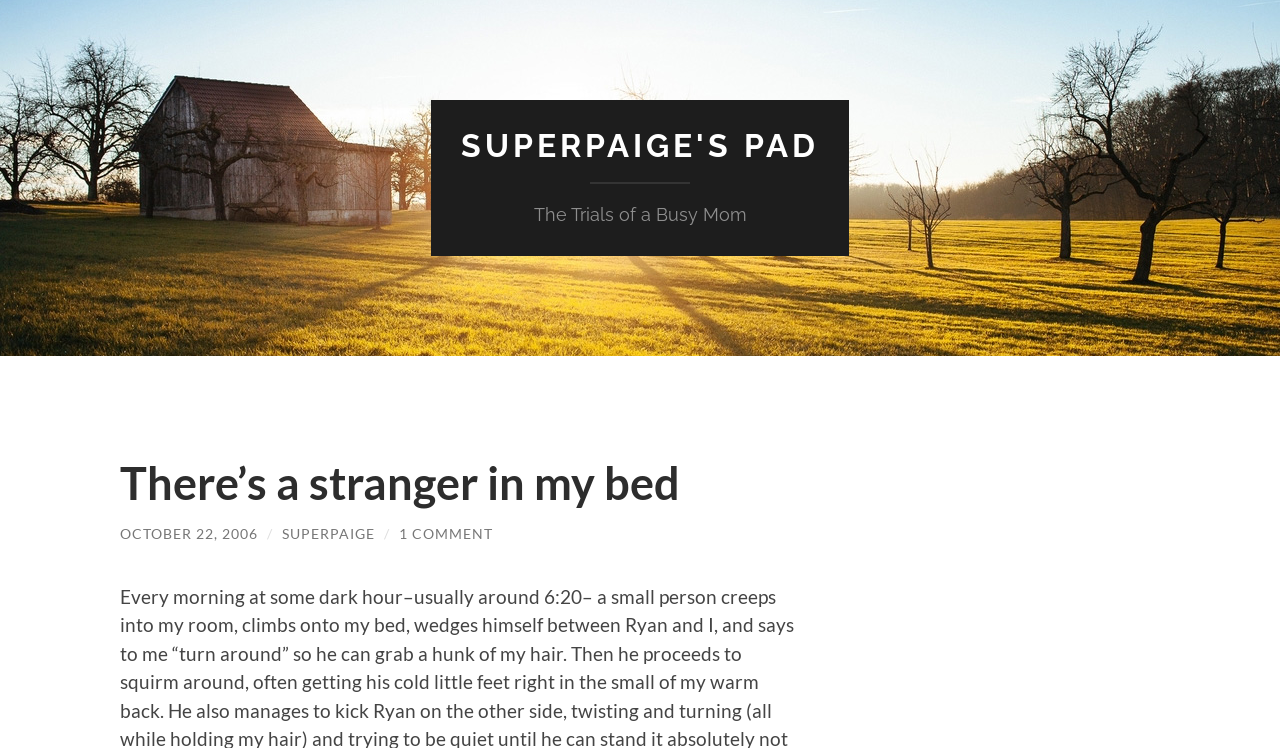Bounding box coordinates are to be given in the format (top-left x, top-left y, bottom-right x, bottom-right y). All values must be floating point numbers between 0 and 1. Provide the bounding box coordinate for the UI element described as: Superpaige

[0.22, 0.702, 0.293, 0.725]